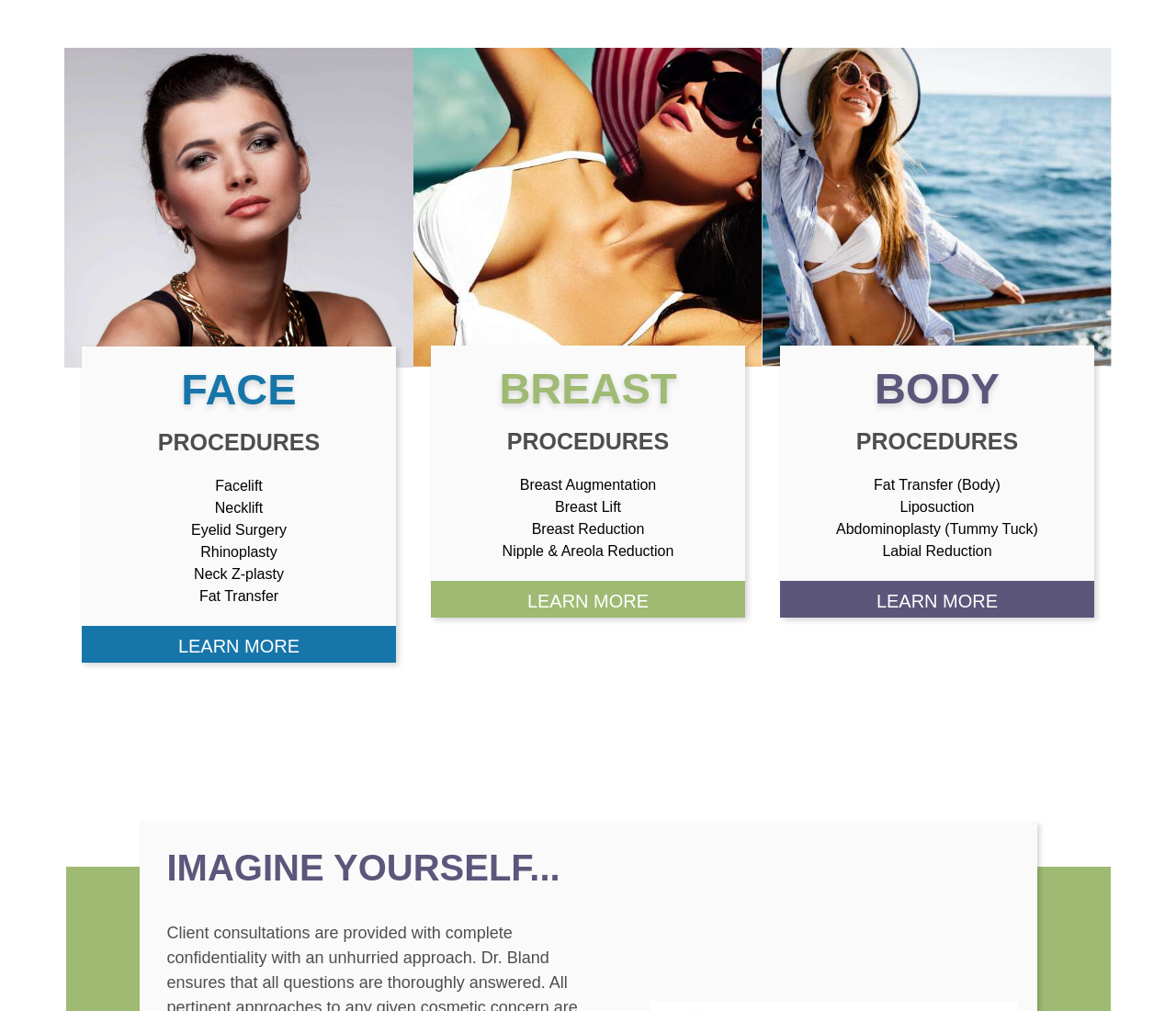Respond to the question below with a single word or phrase:
What is the last link on the webpage?

LEARN MORE